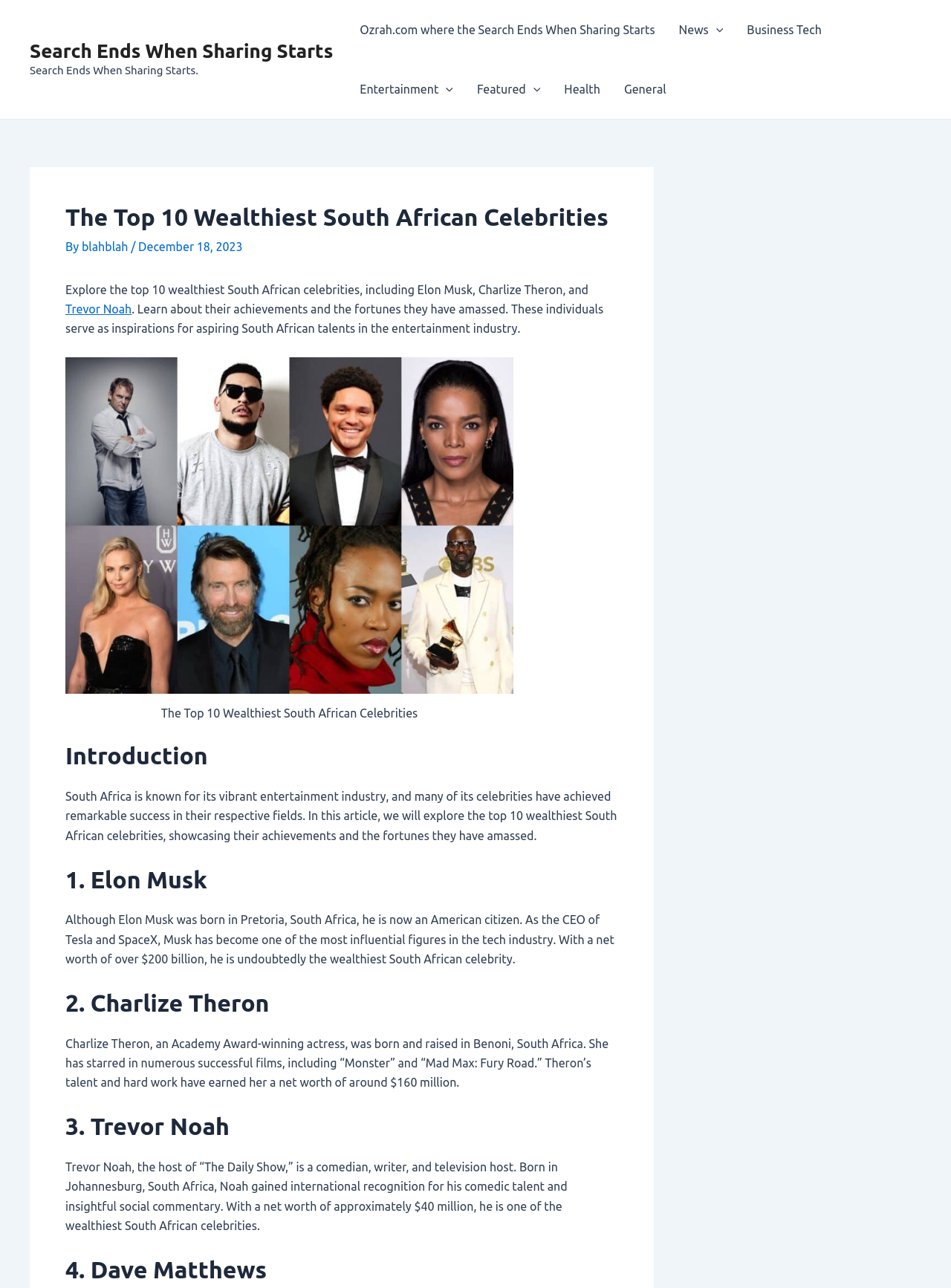What is the name of the TV show hosted by Trevor Noah?
Refer to the image and provide a thorough answer to the question.

According to the article, Trevor Noah is the host of 'The Daily Show', a TV show where he showcases his comedic talent and insightful social commentary.